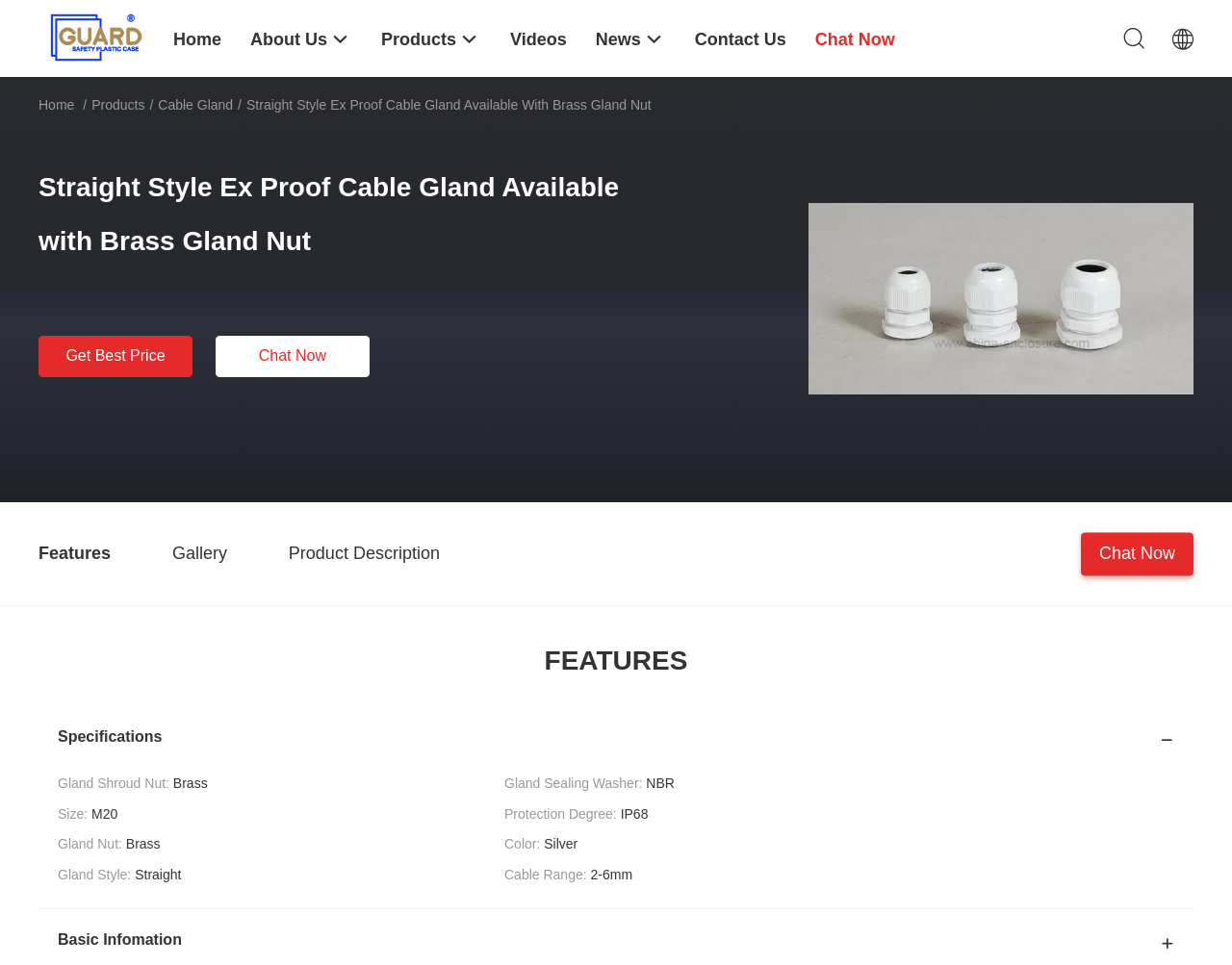Identify the headline of the webpage and generate its text content.

Straight Style Ex Proof Cable Gland Available with Brass Gland Nut